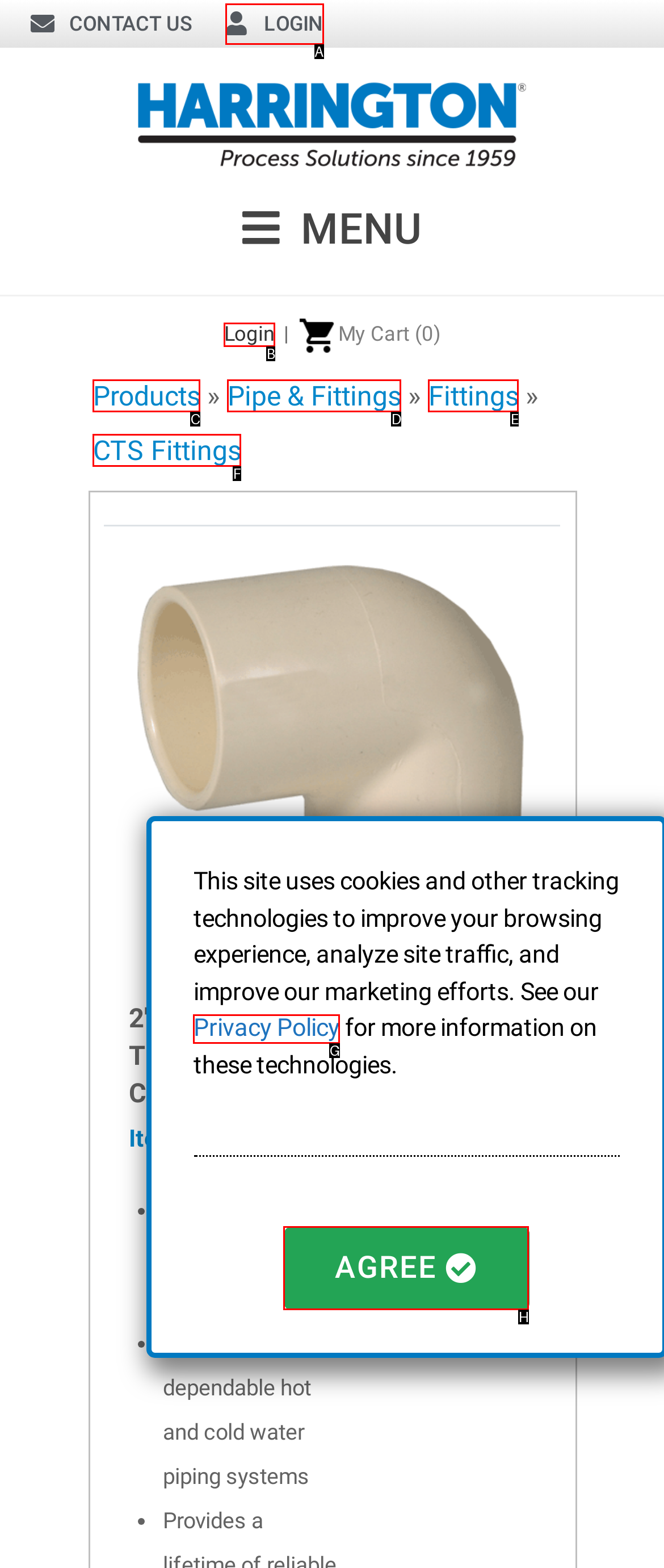Identify the option that best fits this description: CTS Fittings
Answer with the appropriate letter directly.

F